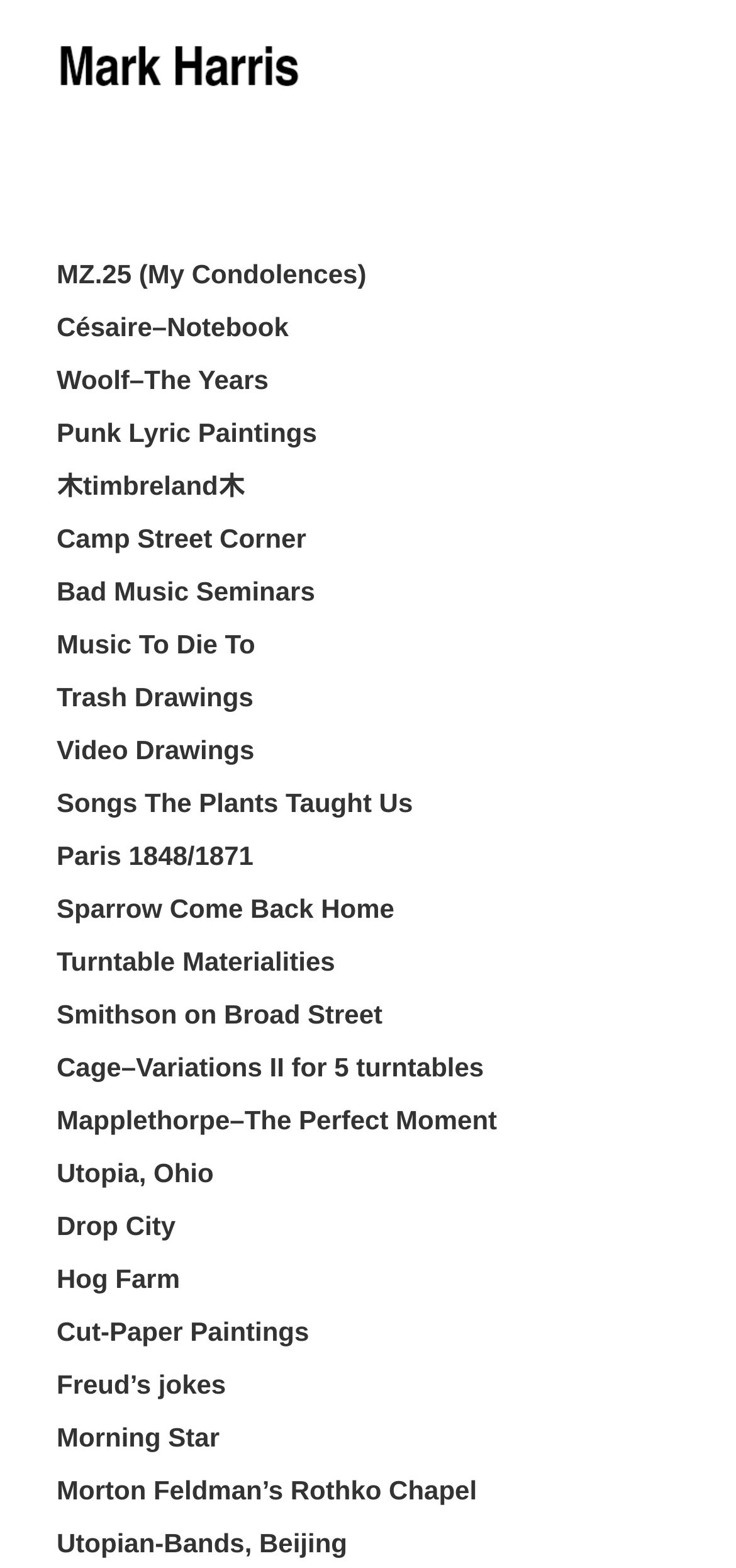Identify the bounding box coordinates of the area that should be clicked in order to complete the given instruction: "View Turntable Materialities". The bounding box coordinates should be four float numbers between 0 and 1, i.e., [left, top, right, bottom].

[0.077, 0.603, 0.455, 0.623]